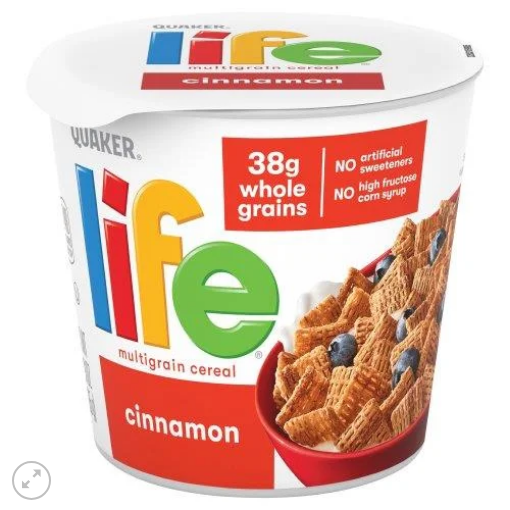Describe the image with as much detail as possible.

The image showcases a container of Quaker Life Multigrain Cereal with a cinnamon flavor. The cup features a vibrant design that prominently displays the word "life" in bold green letters, emphasizing the product's name. Surrounding the logo are images of the cereal, which consists of square-shaped, multigrain pieces, complemented by blueberries. A key selling point highlighted on the container is that it contains 38 grams of whole grains. The label also notes that the cereal is free from artificial sweeteners and high fructose corn syrup, appealing to health-conscious consumers. This eye-catching packaging aims to attract shoppers looking for a delicious and nutritious breakfast option.